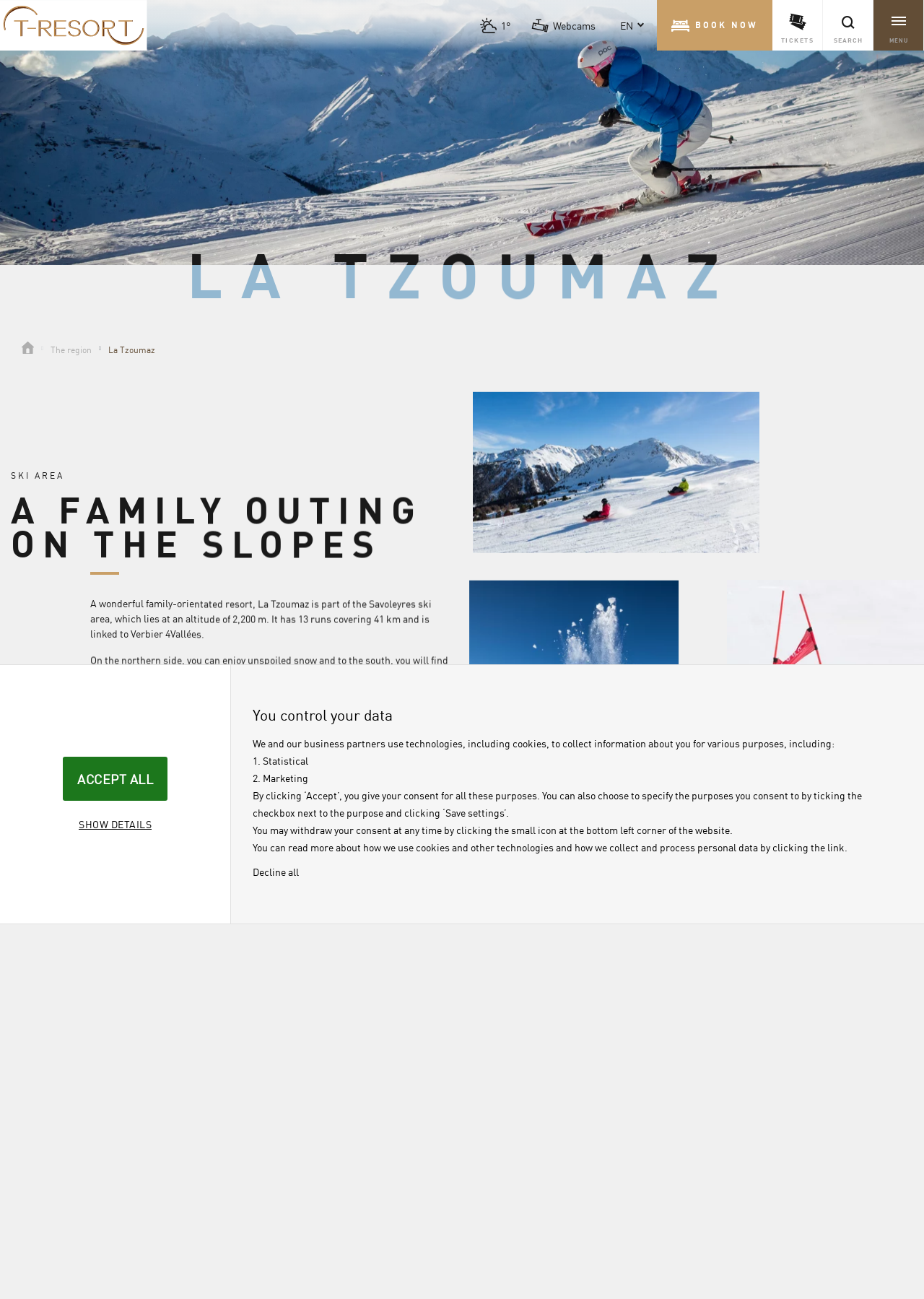What is the purpose of functional cookies?
Look at the image and answer the question with a single word or phrase.

Save information that changes the way the website appears or acts